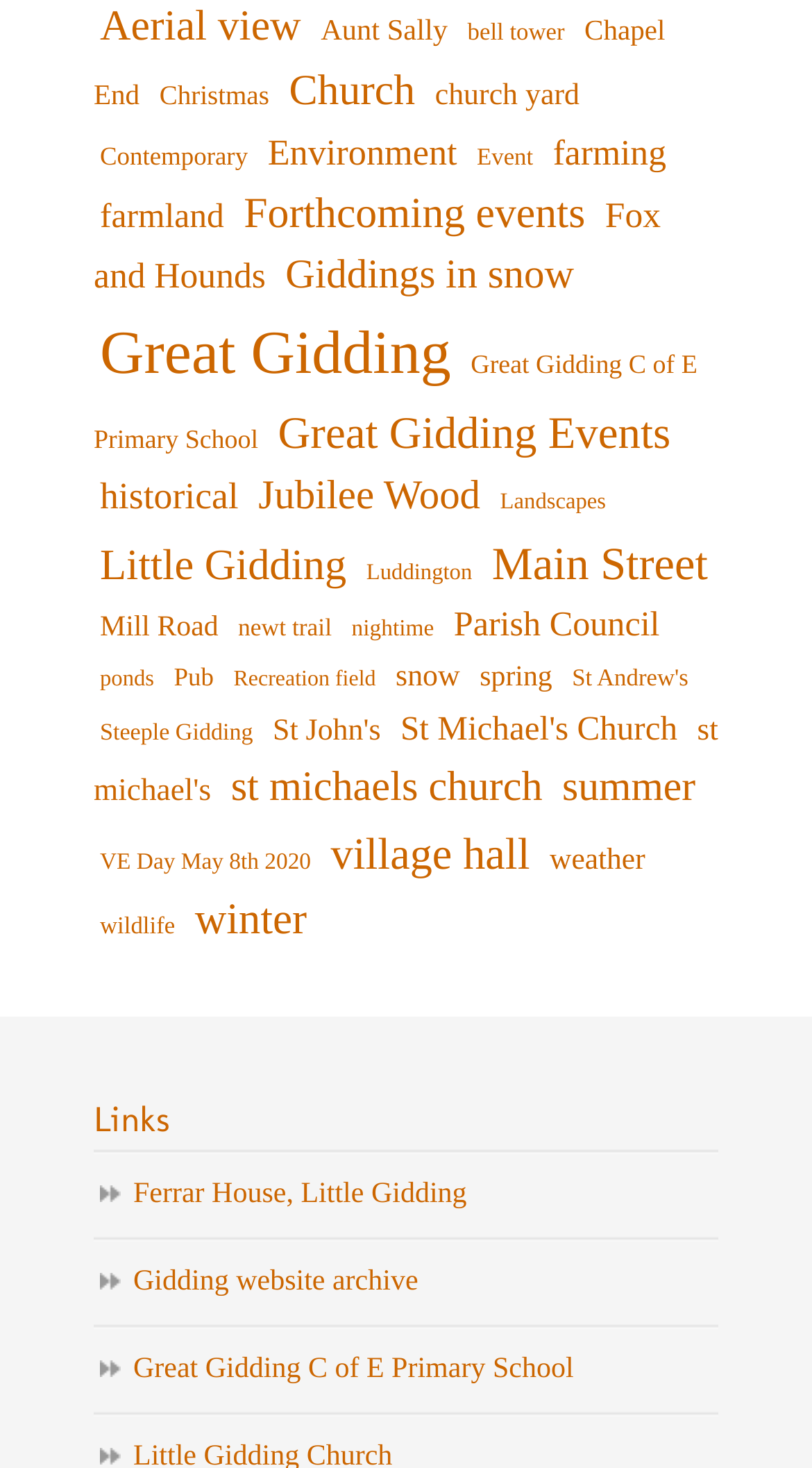What is the most popular category on this webpage?
Based on the screenshot, respond with a single word or phrase.

Great Gidding